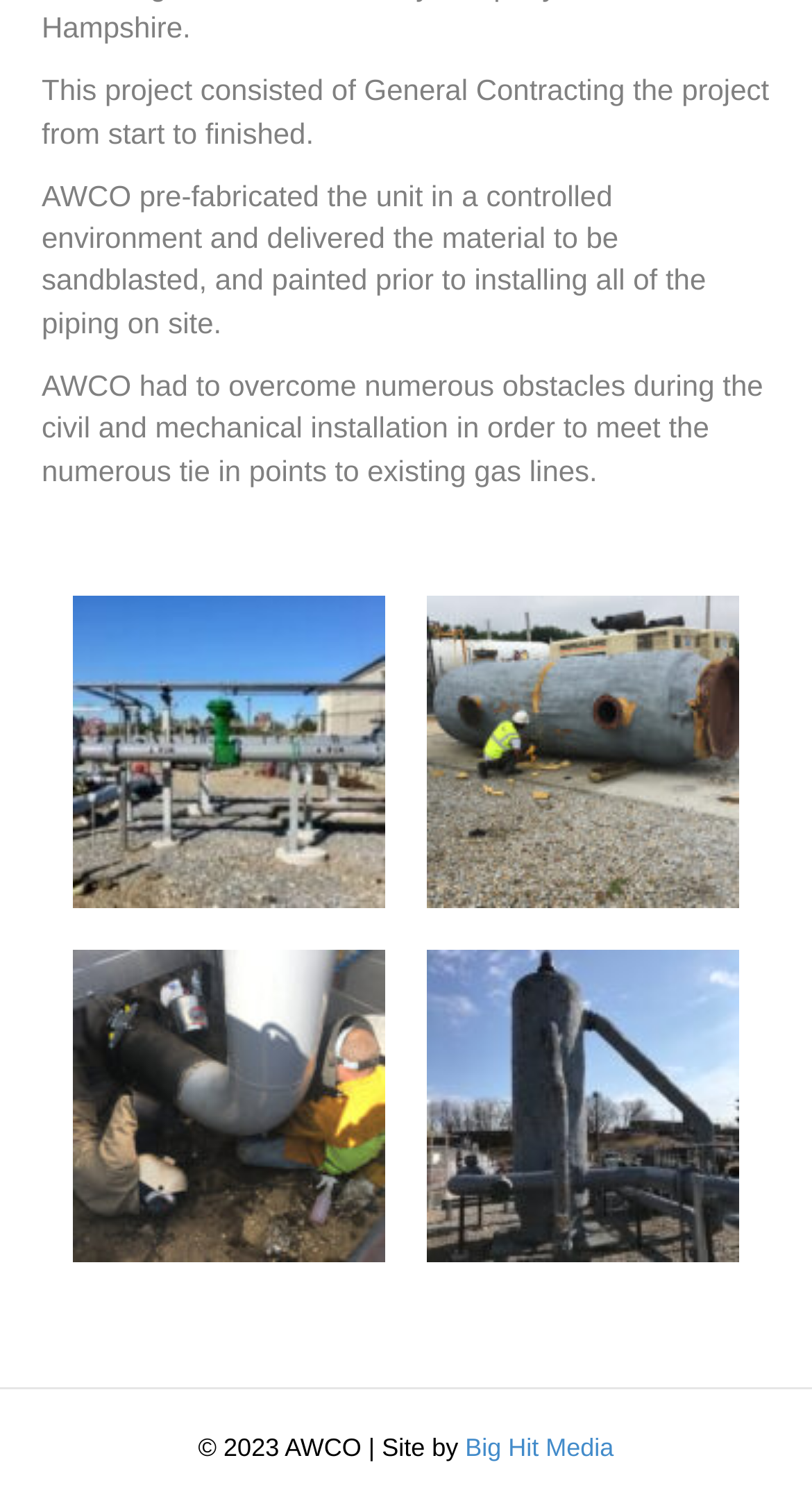Identify the bounding box of the HTML element described as: "alt="propane-air-mixer-2" title="propane-air-mixer-2"".

[0.09, 0.72, 0.474, 0.743]